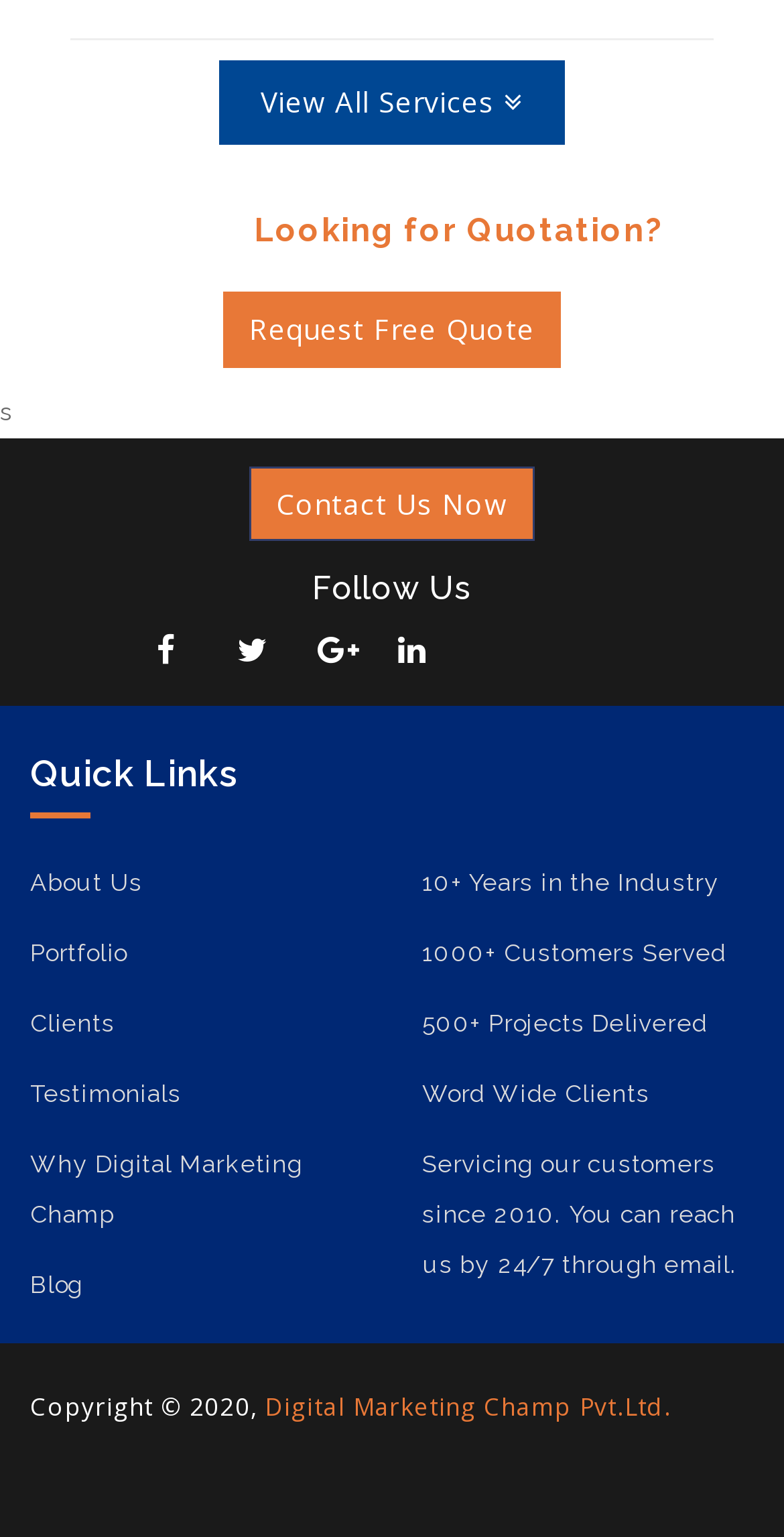Please determine the bounding box coordinates of the element's region to click in order to carry out the following instruction: "Follow us on social media". The coordinates should be four float numbers between 0 and 1, i.e., [left, top, right, bottom].

[0.2, 0.4, 0.597, 0.446]